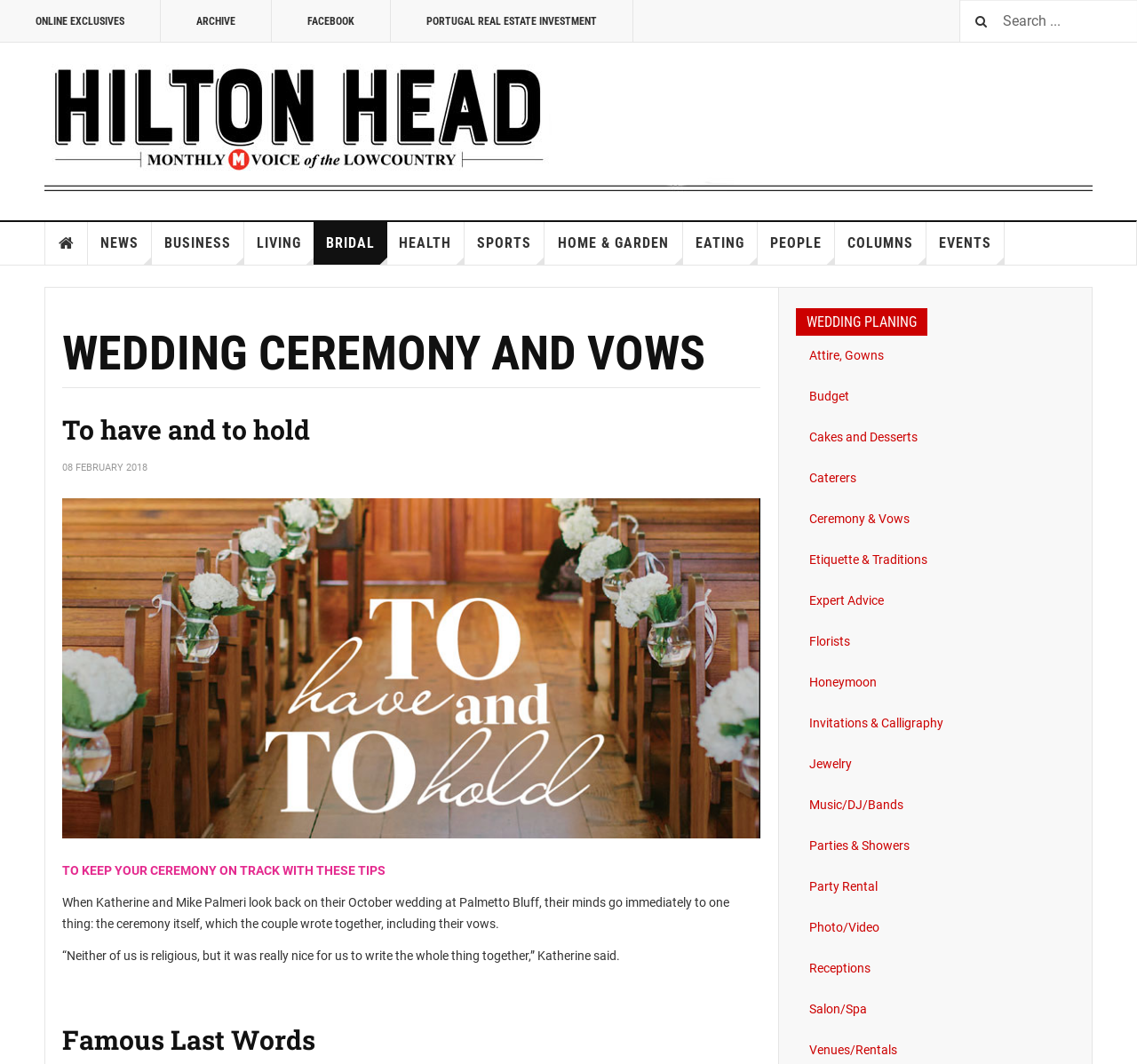Determine the bounding box coordinates for the area that should be clicked to carry out the following instruction: "Read about WEDDING CEREMONY AND VOWS".

[0.055, 0.31, 0.669, 0.355]